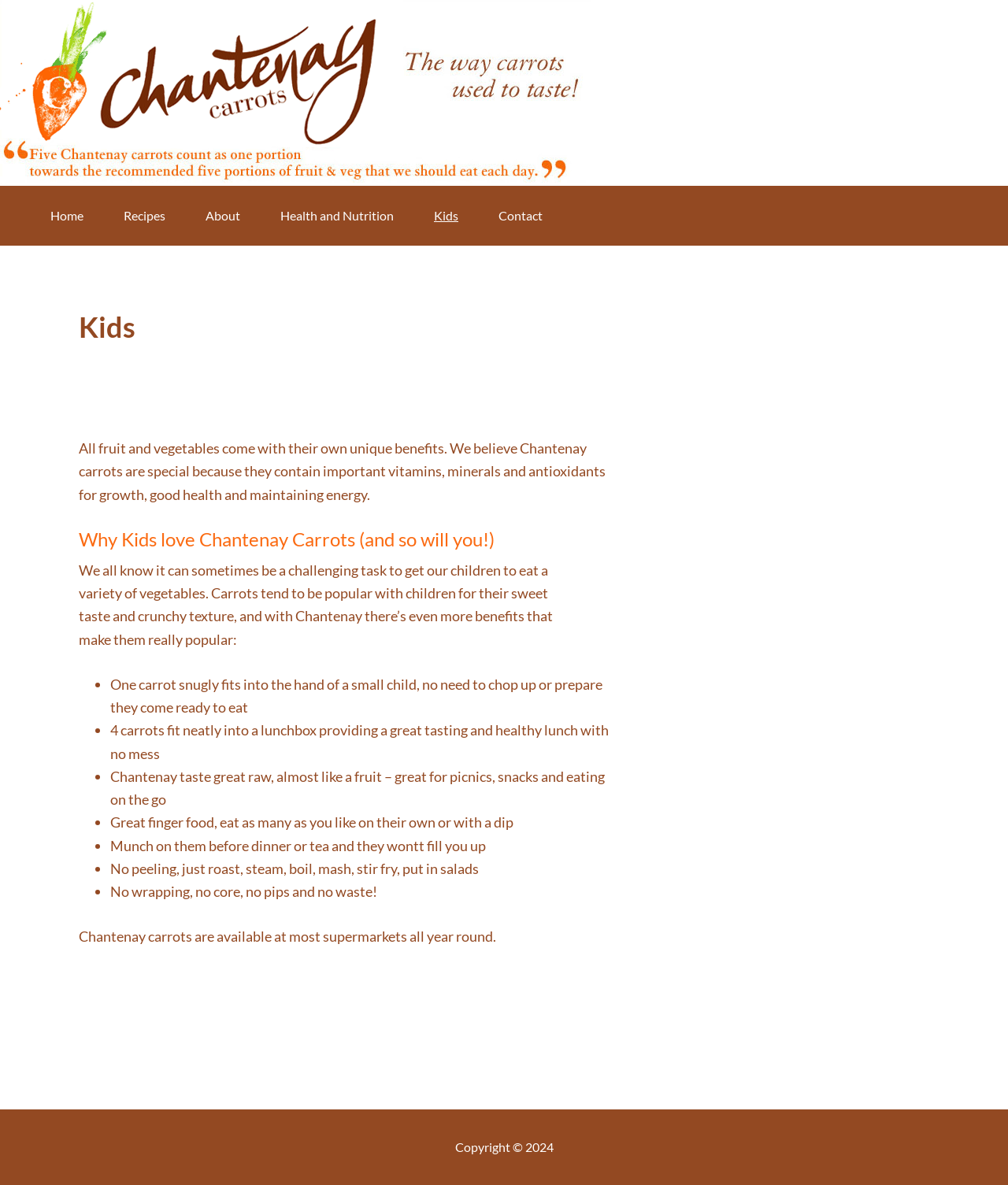Identify the bounding box for the UI element specified in this description: "Health and Nutrition". The coordinates must be four float numbers between 0 and 1, formatted as [left, top, right, bottom].

[0.259, 0.157, 0.409, 0.207]